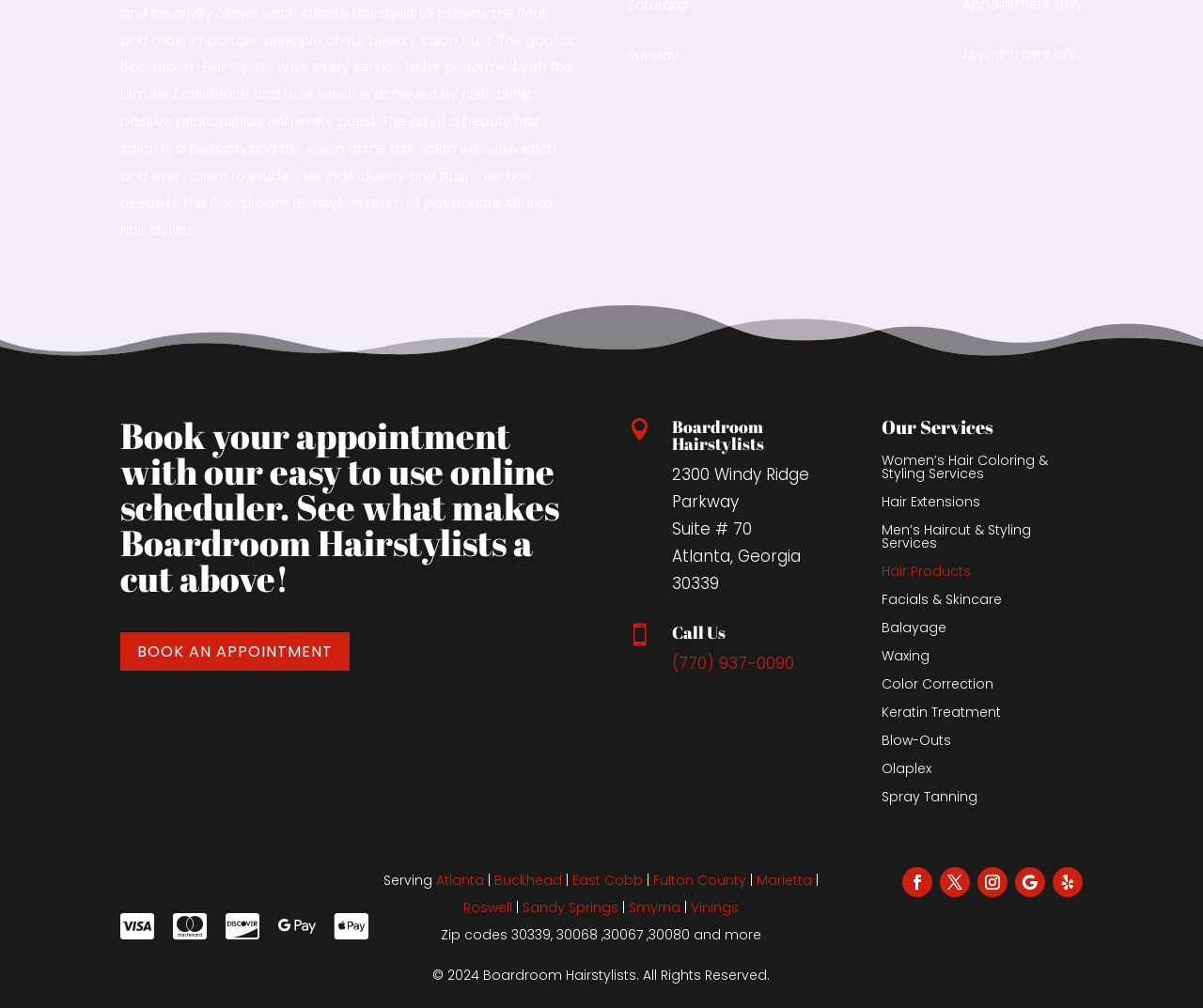Can you pinpoint the bounding box coordinates for the clickable element required for this instruction: "View women’s hair coloring and styling services"? The coordinates should be four float numbers between 0 and 1, i.e., [left, top, right, bottom].

[0.733, 0.45, 0.9, 0.484]